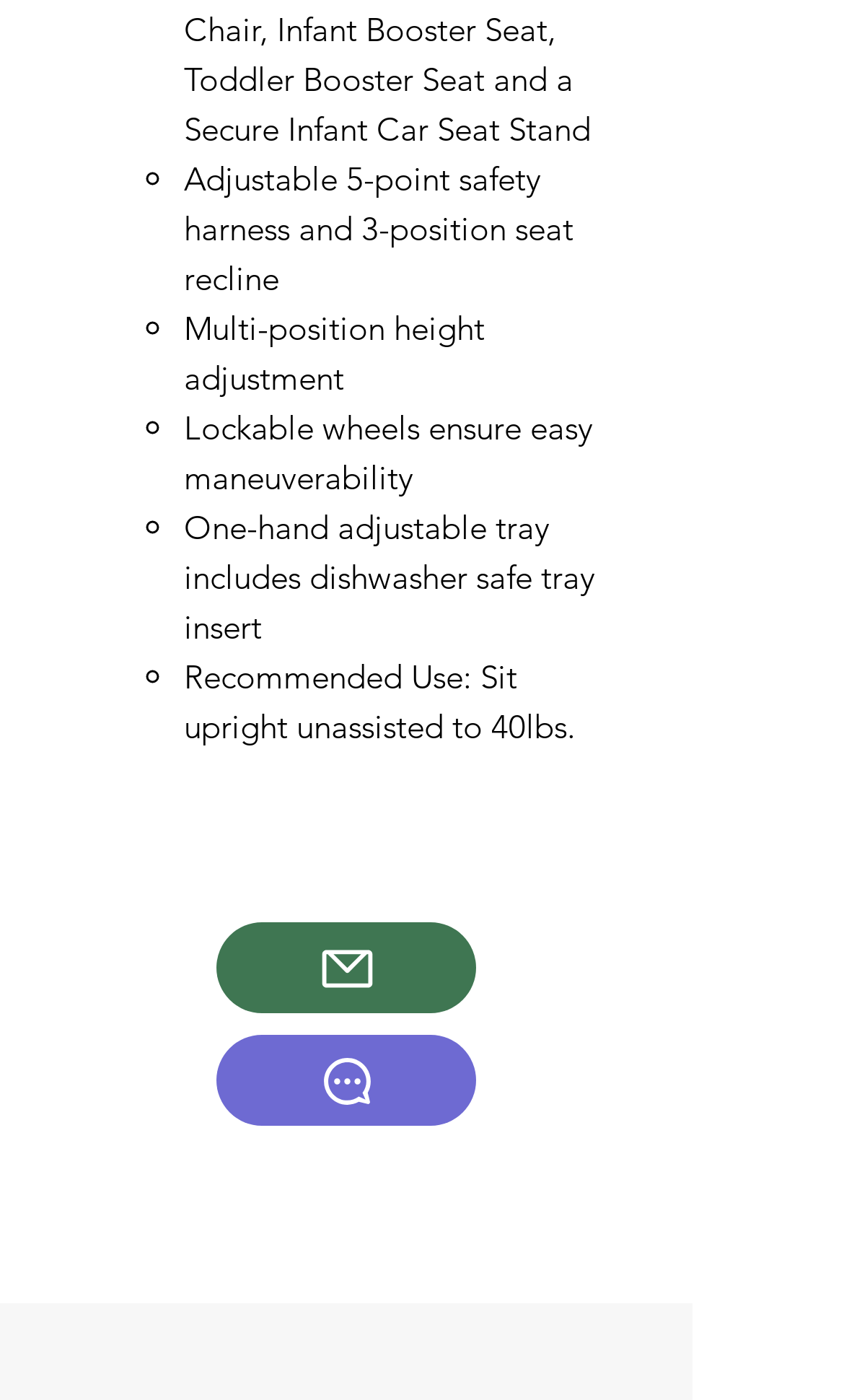Mark the bounding box of the element that matches the following description: "aria-label="Instagram"".

[0.328, 0.836, 0.49, 0.933]